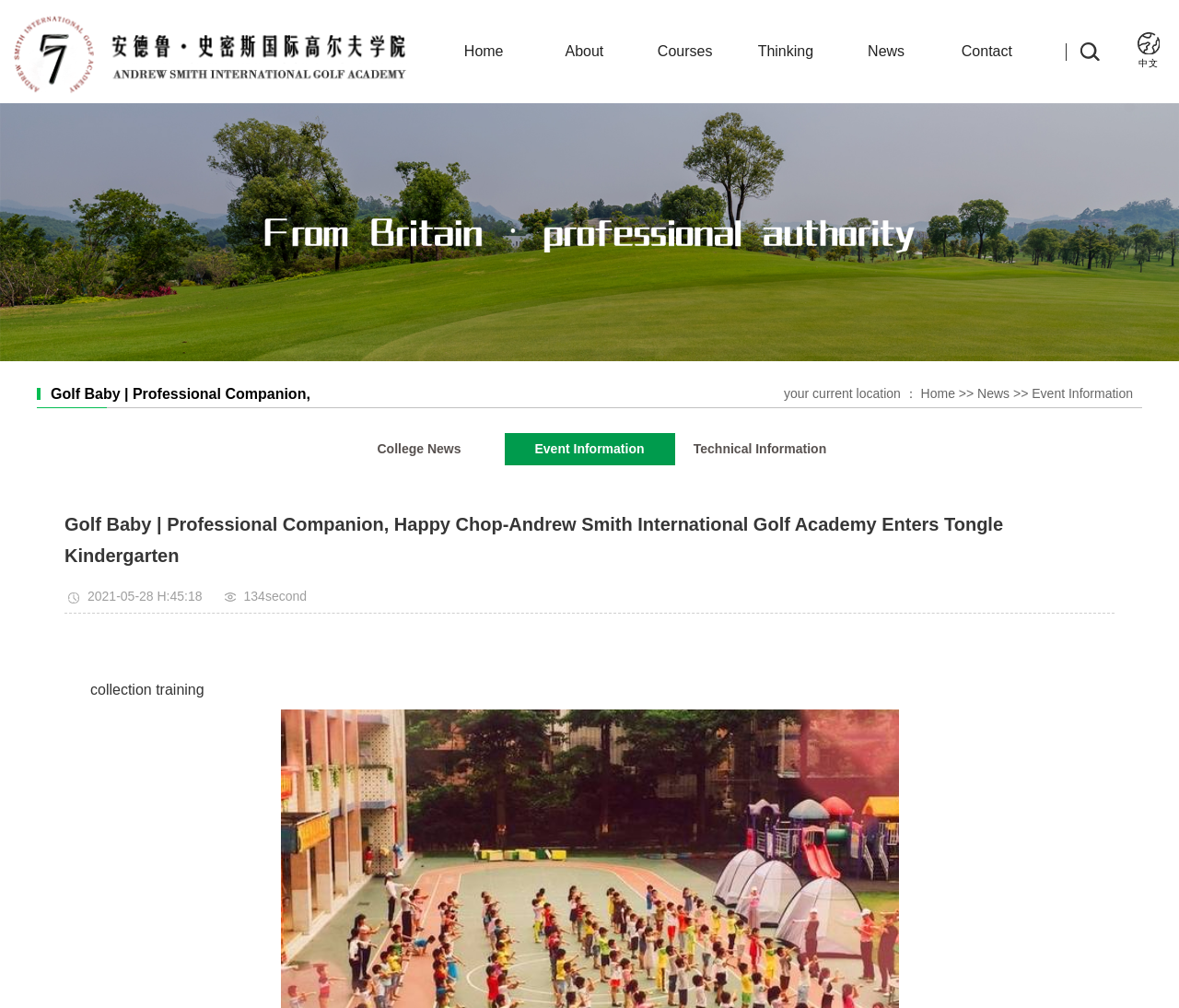Can you look at the image and give a comprehensive answer to the question:
What is the time displayed on the webpage?

I found the answer by looking at the static text element '2021-05-28 H:45:18' which displays the time on the webpage.